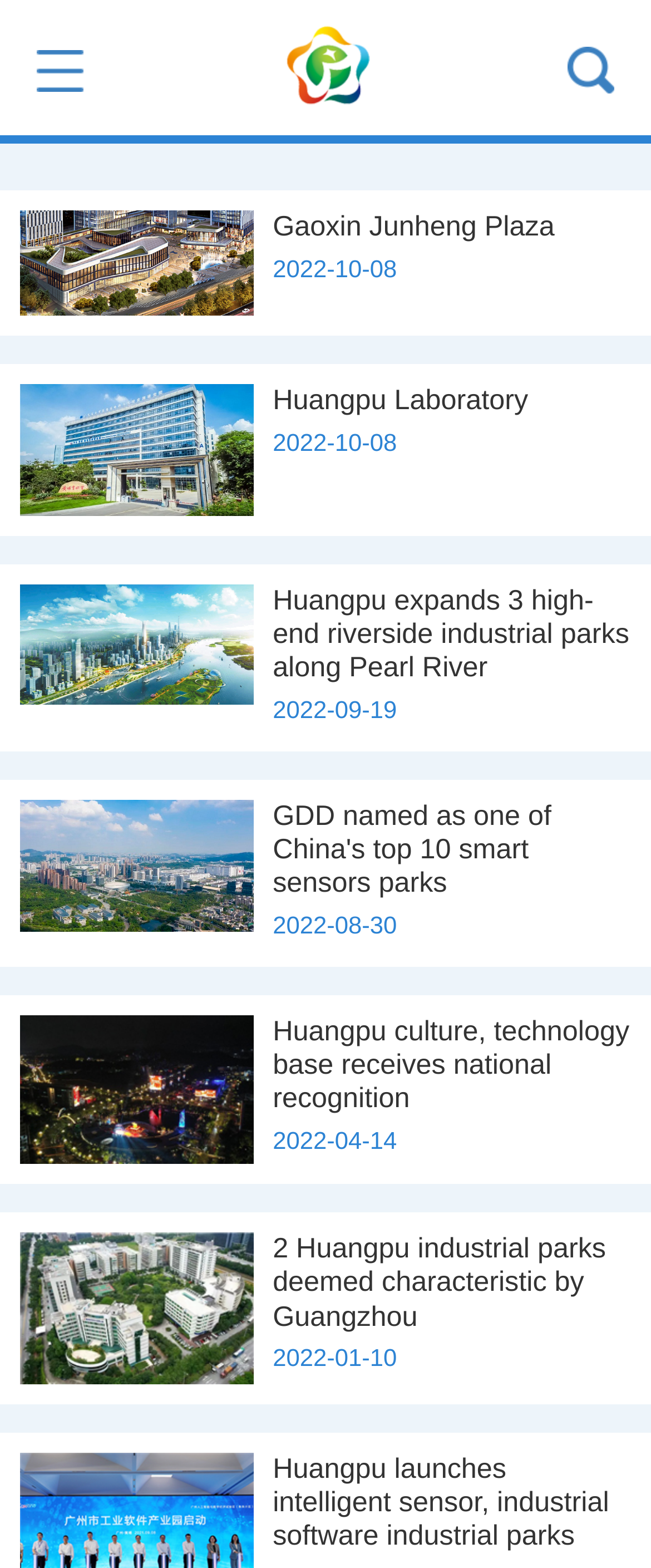Extract the bounding box coordinates of the UI element described by: "alt="微信图片_20220414145044.jpg"". The coordinates should include four float numbers ranging from 0 to 1, e.g., [left, top, right, bottom].

[0.031, 0.65, 0.39, 0.666]